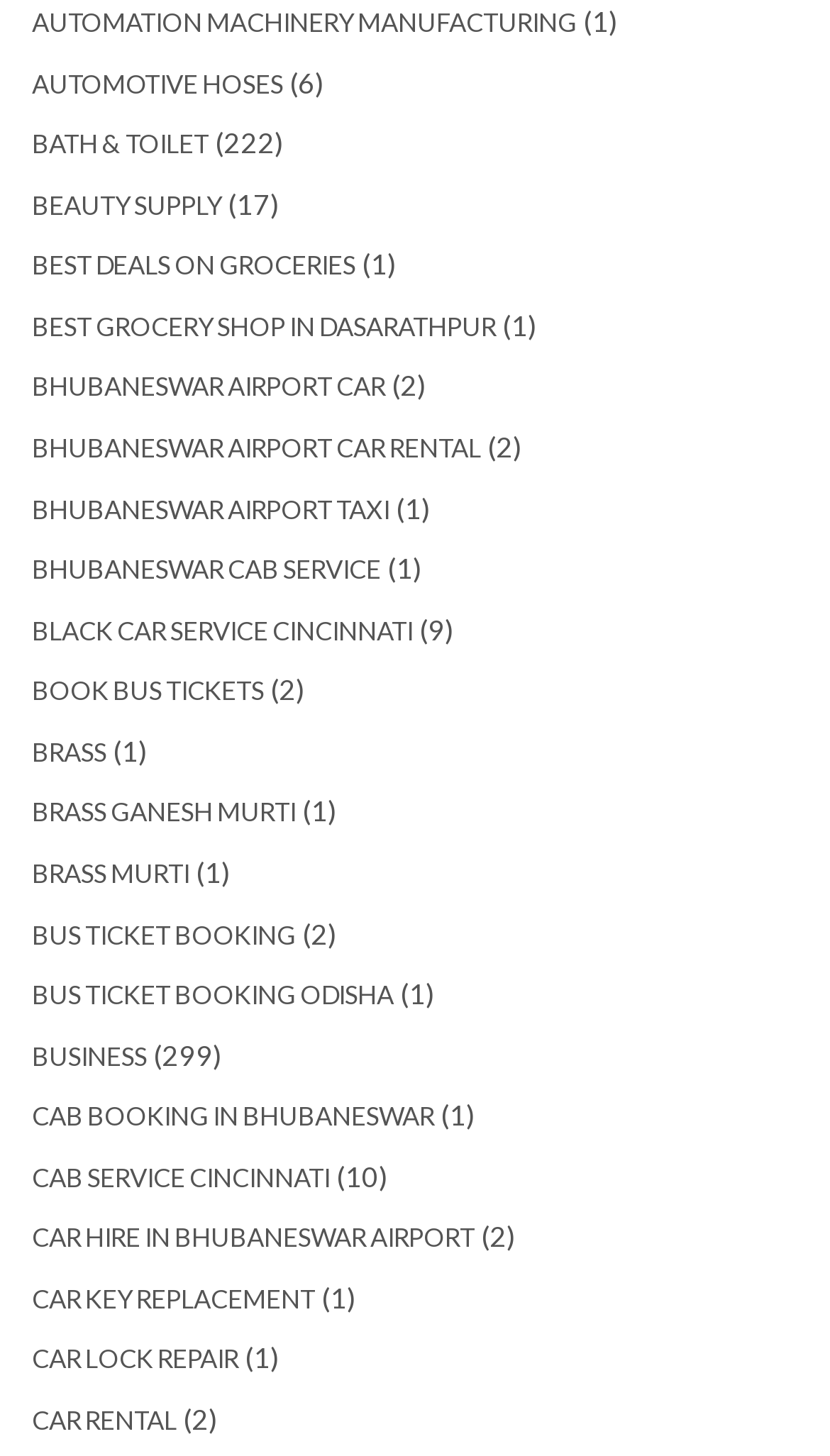Please find the bounding box coordinates of the element that you should click to achieve the following instruction: "Enter email address". The coordinates should be presented as four float numbers between 0 and 1: [left, top, right, bottom].

None